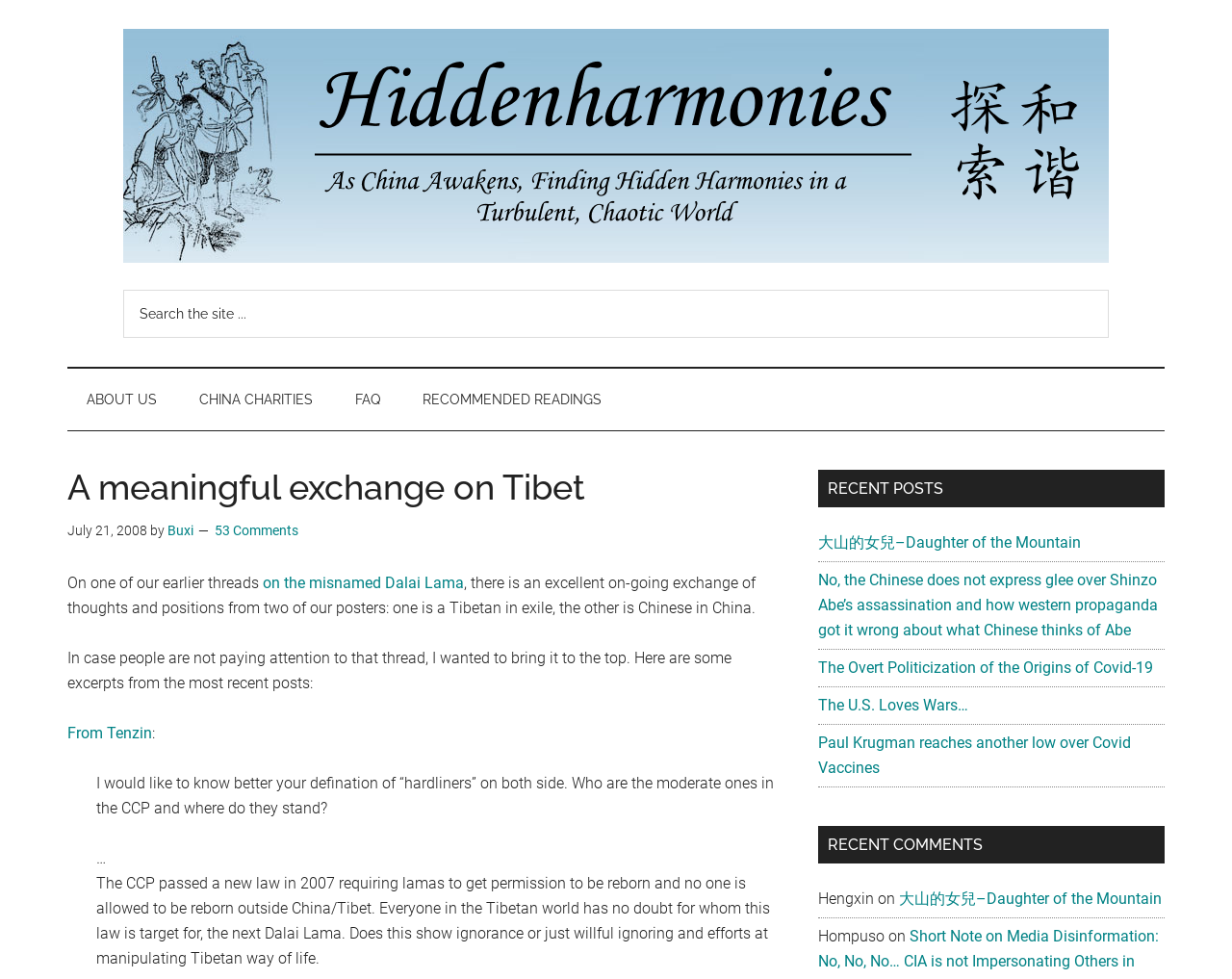Identify the bounding box coordinates for the region to click in order to carry out this instruction: "Go to ABOUT US page". Provide the coordinates using four float numbers between 0 and 1, formatted as [left, top, right, bottom].

[0.055, 0.377, 0.143, 0.44]